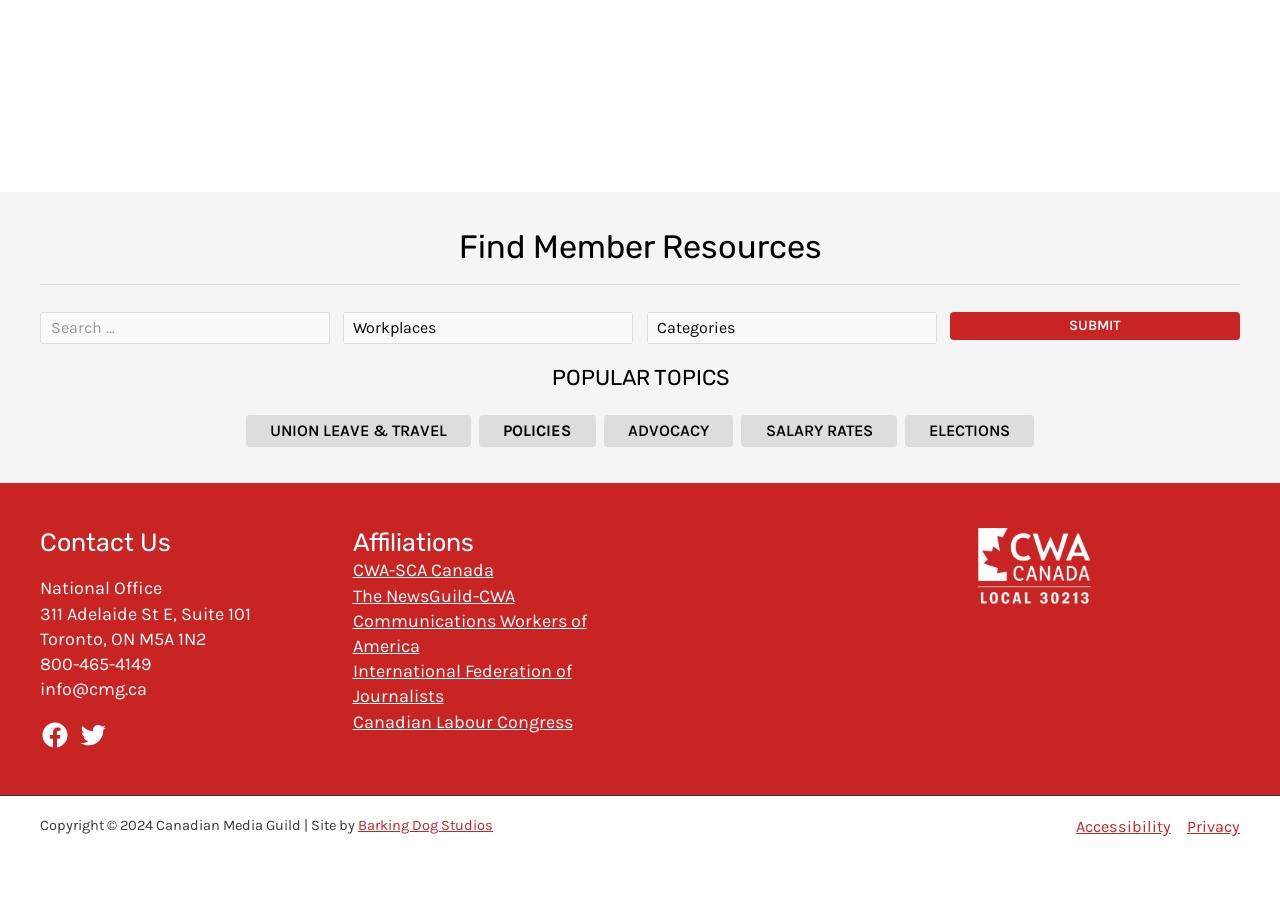What is the topic of the first link under 'POPULAR TOPICS'?
Please give a detailed and elaborate explanation in response to the question.

The first link under the 'POPULAR TOPICS' heading is 'UNION LEAVE & TRAVEL', which suggests that it is a popular topic related to the website's content.